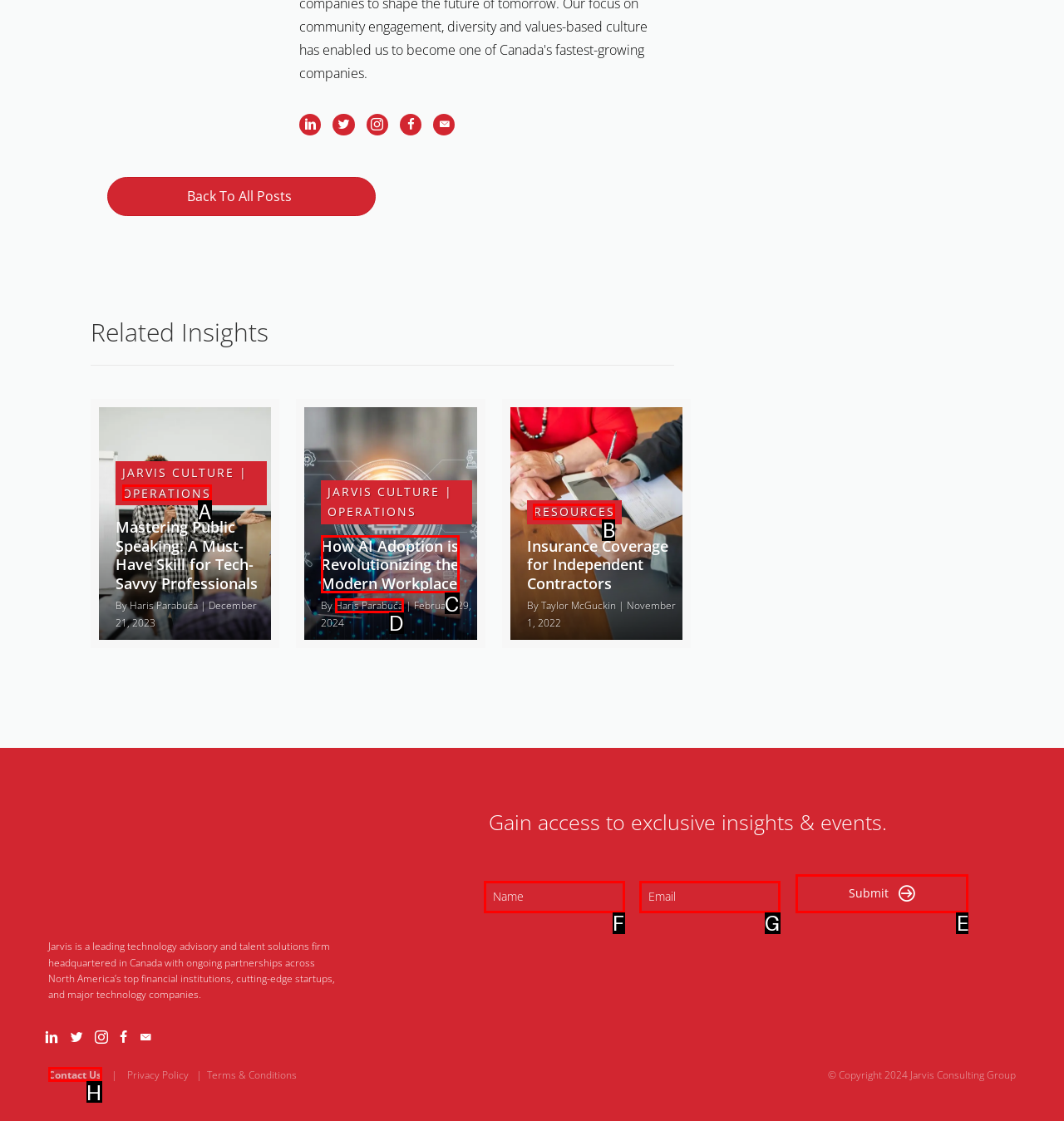Match the following description to a UI element: name="pp-subscribe-form-email" placeholder="Email"
Provide the letter of the matching option directly.

G